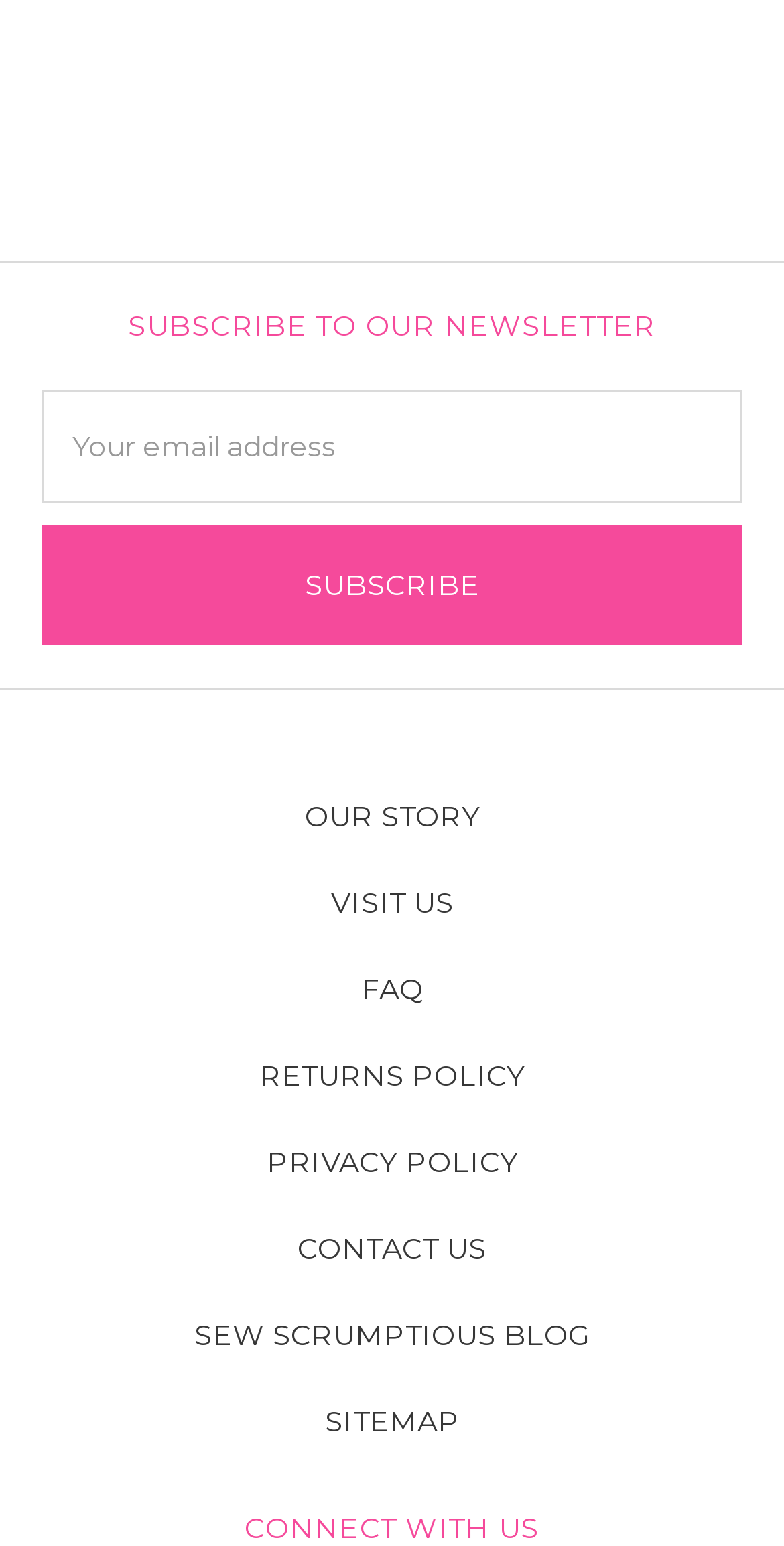Please specify the bounding box coordinates of the region to click in order to perform the following instruction: "Contact us".

[0.351, 0.78, 0.649, 0.836]